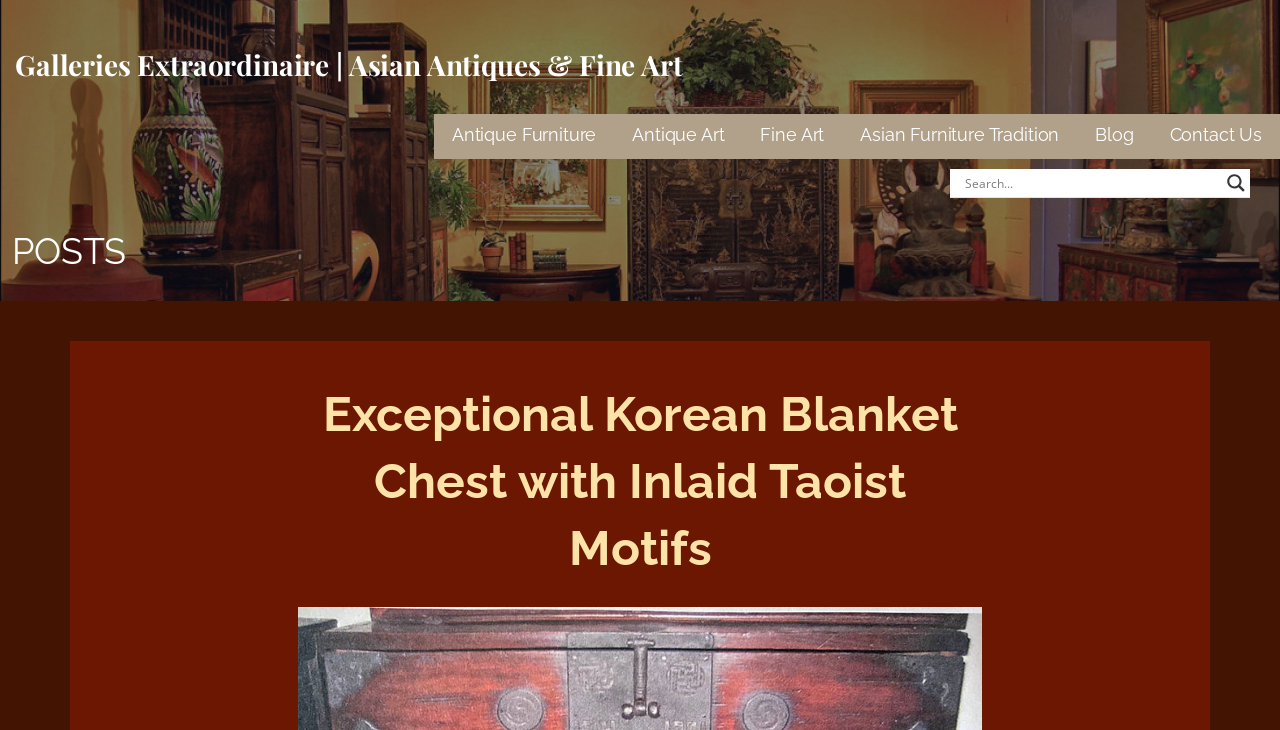Please provide a brief answer to the following inquiry using a single word or phrase:
What is the function of the button next to the search input box?

Search magnifier button